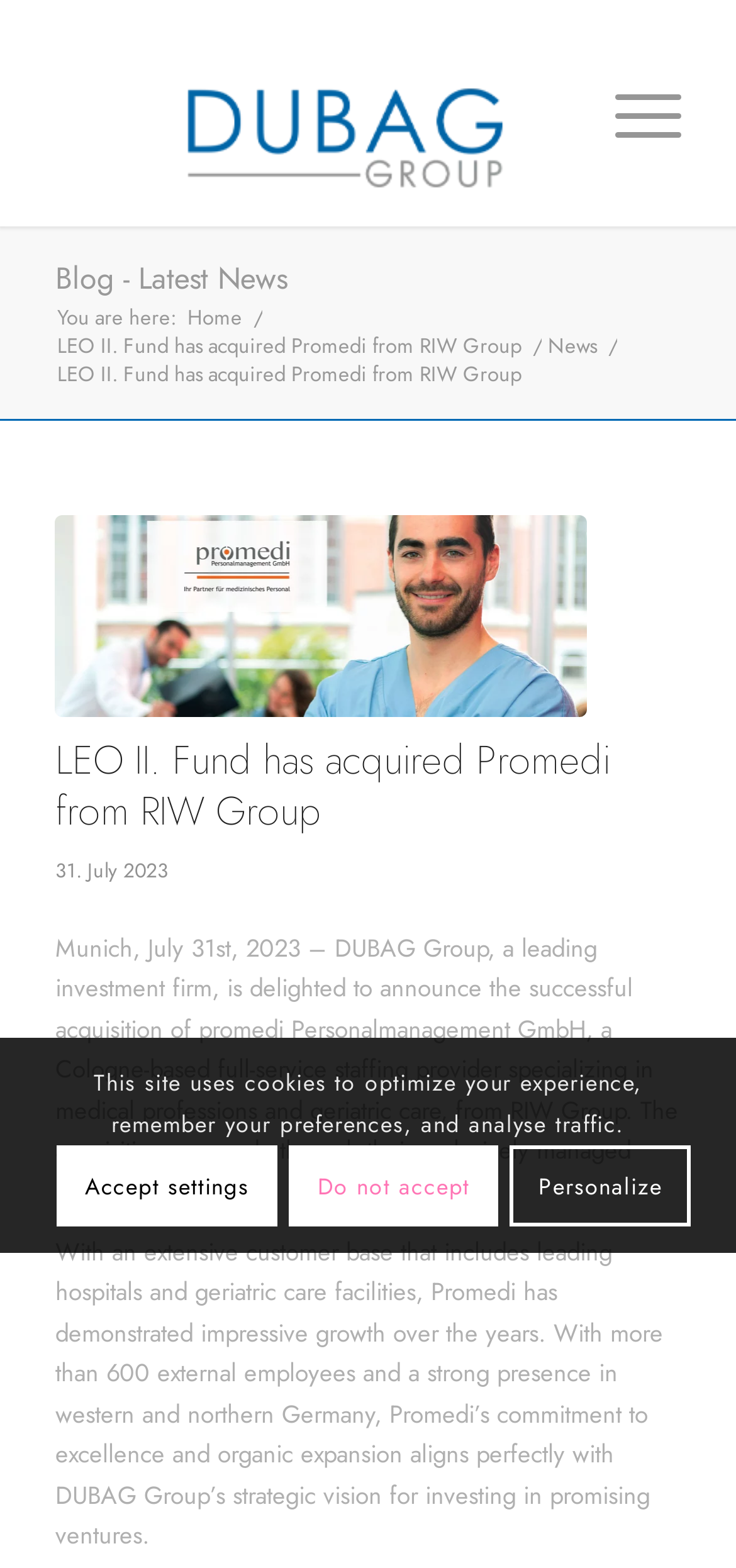Please find the bounding box coordinates of the element that you should click to achieve the following instruction: "Read the latest news". The coordinates should be presented as four float numbers between 0 and 1: [left, top, right, bottom].

[0.075, 0.164, 0.39, 0.191]